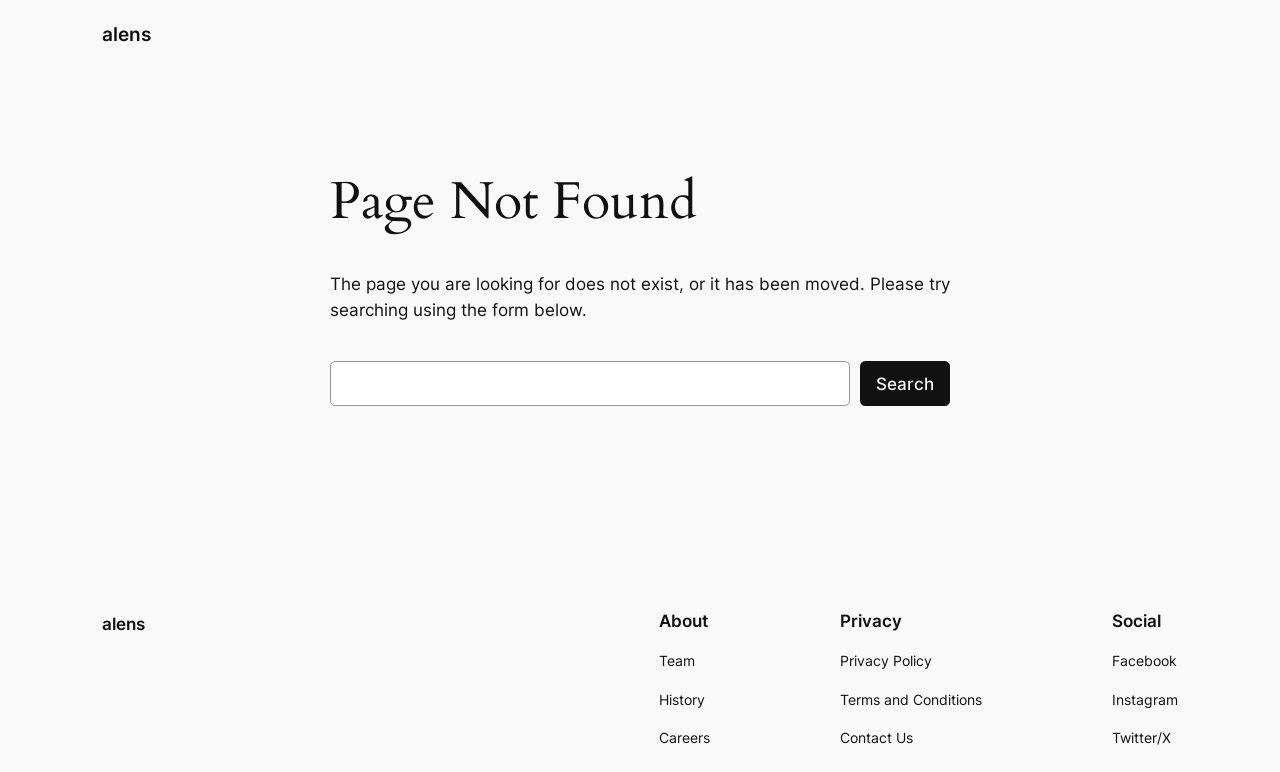Generate a detailed explanation of the webpage's features and information.

This webpage displays a "Page Not Found" error message. At the top, there is a link to "alens" positioned near the left edge of the page. Below this, a main section begins, taking up most of the page's width. 

In the main section, a prominent heading "Page Not Found" is centered near the top. Below this heading, a paragraph of text explains that the page being searched for does not exist or has been moved, and suggests using the search form provided. 

A search form is positioned below the explanatory text, consisting of a search box and a "Search" button. The search box is accompanied by a "Search" label. 

At the bottom of the page, there are three sections: "About", "Privacy", and "Social". Each section has a heading and a navigation menu with links. The "About" section has links to "Team", "History", and "Careers". The "Privacy" section has links to "Privacy Policy", "Terms and Conditions", and "Contact Us". The "Social" section has links to "Facebook", "Instagram", and "Twitter/X". 

Another link to "alens" is positioned near the bottom left edge of the page.